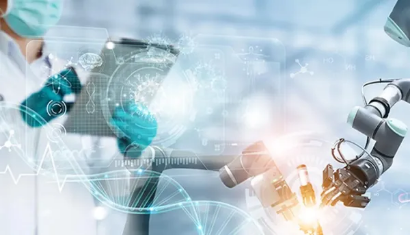Provide a comprehensive description of the image.

The image depicts a scientist in a lab setting, wearing a lab coat and protective gloves, who is engaged in research. The individual is holding a clipboard, suggesting active note-taking or analysis. In the foreground, a robotic arm equipped with a microscope is visible, symbolizing the integration of technology and automation in scientific research. The backdrop features abstract graphical overlays, including data visualizations and scientific symbols, which emphasize the advanced nature of contemporary engineering challenges and research methodologies. This visual encapsulates the collaboration between human expertise and robotic technology in fields like biomedical engineering and other scientific disciplines.